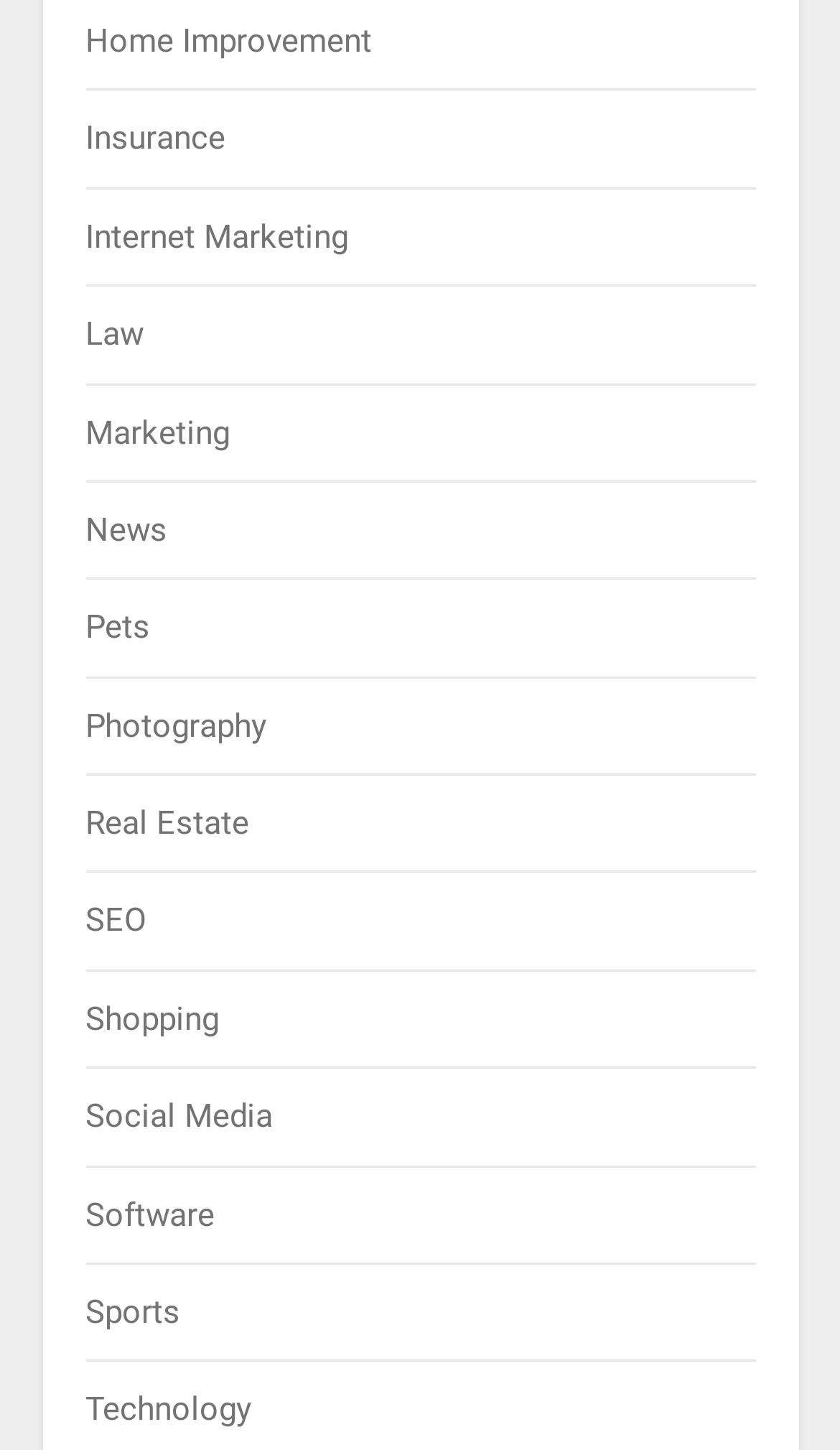Please locate the bounding box coordinates of the region I need to click to follow this instruction: "click on Home Improvement".

[0.101, 0.015, 0.442, 0.042]